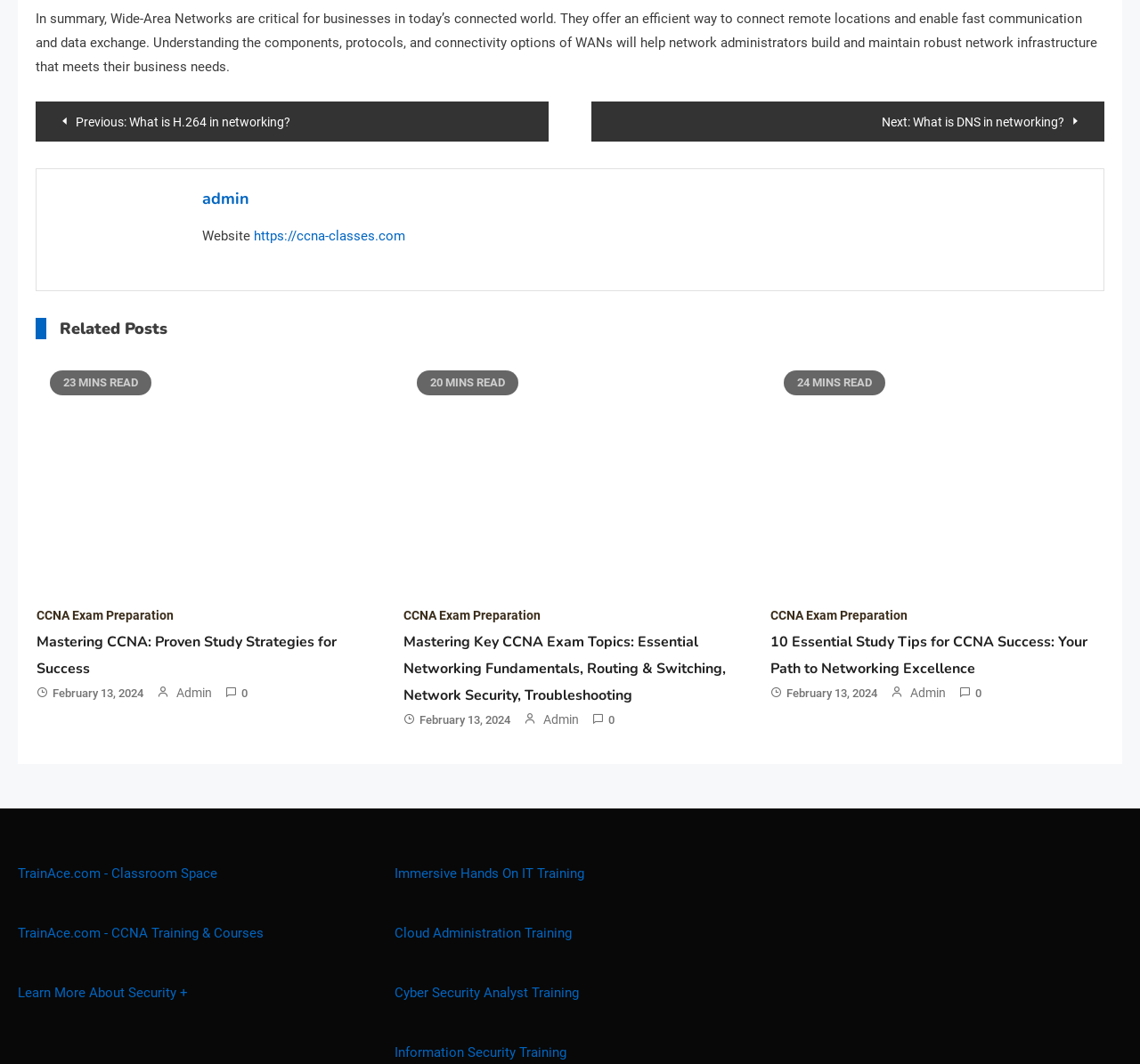What is the author of the articles on this webpage?
Please respond to the question thoroughly and include all relevant details.

The author of the articles on this webpage is identified as 'Admin', as indicated by the links and text associated with each article.